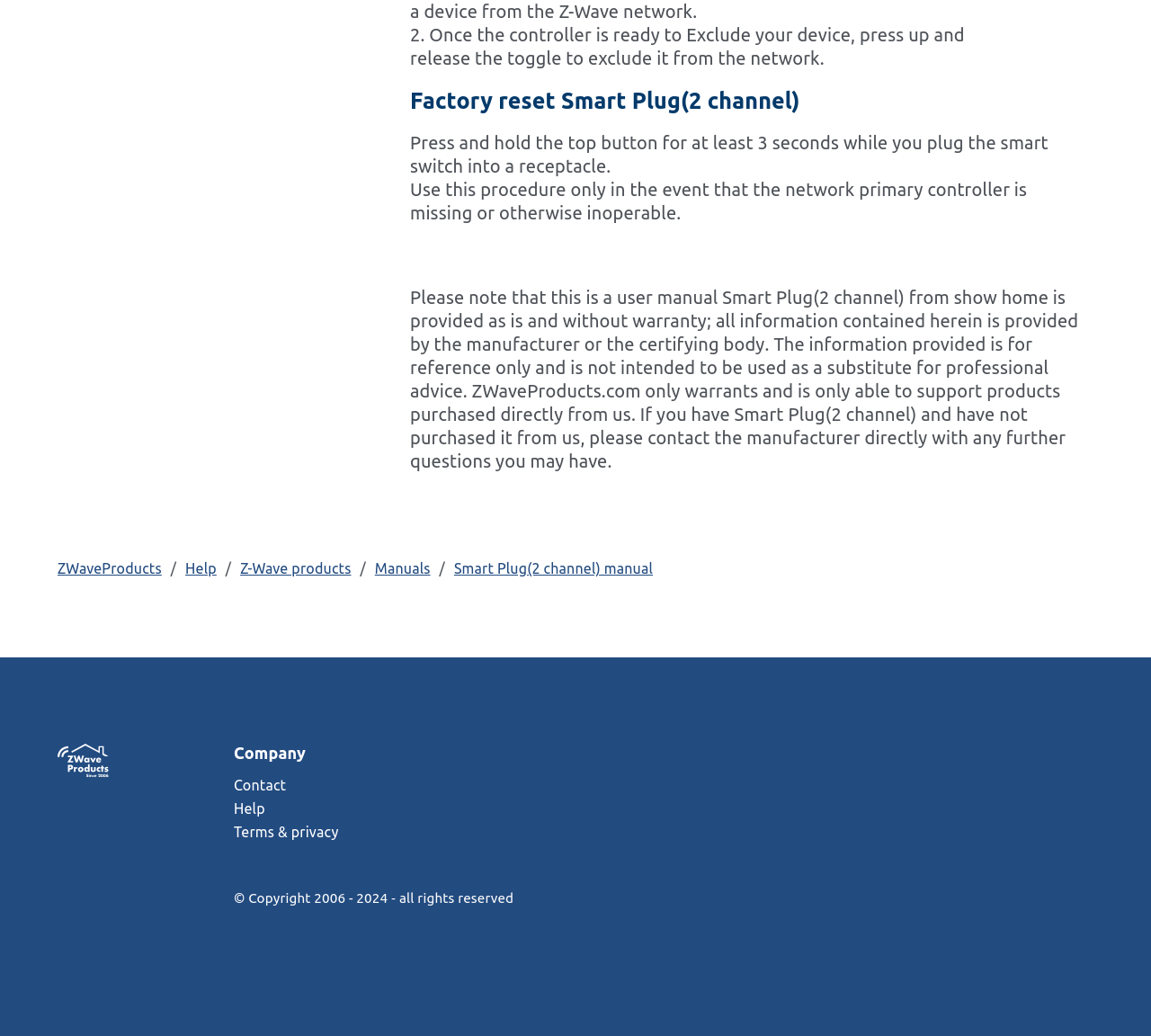Determine the bounding box coordinates of the clickable element necessary to fulfill the instruction: "click ZWaveProducts". Provide the coordinates as four float numbers within the 0 to 1 range, i.e., [left, top, right, bottom].

[0.05, 0.541, 0.14, 0.557]